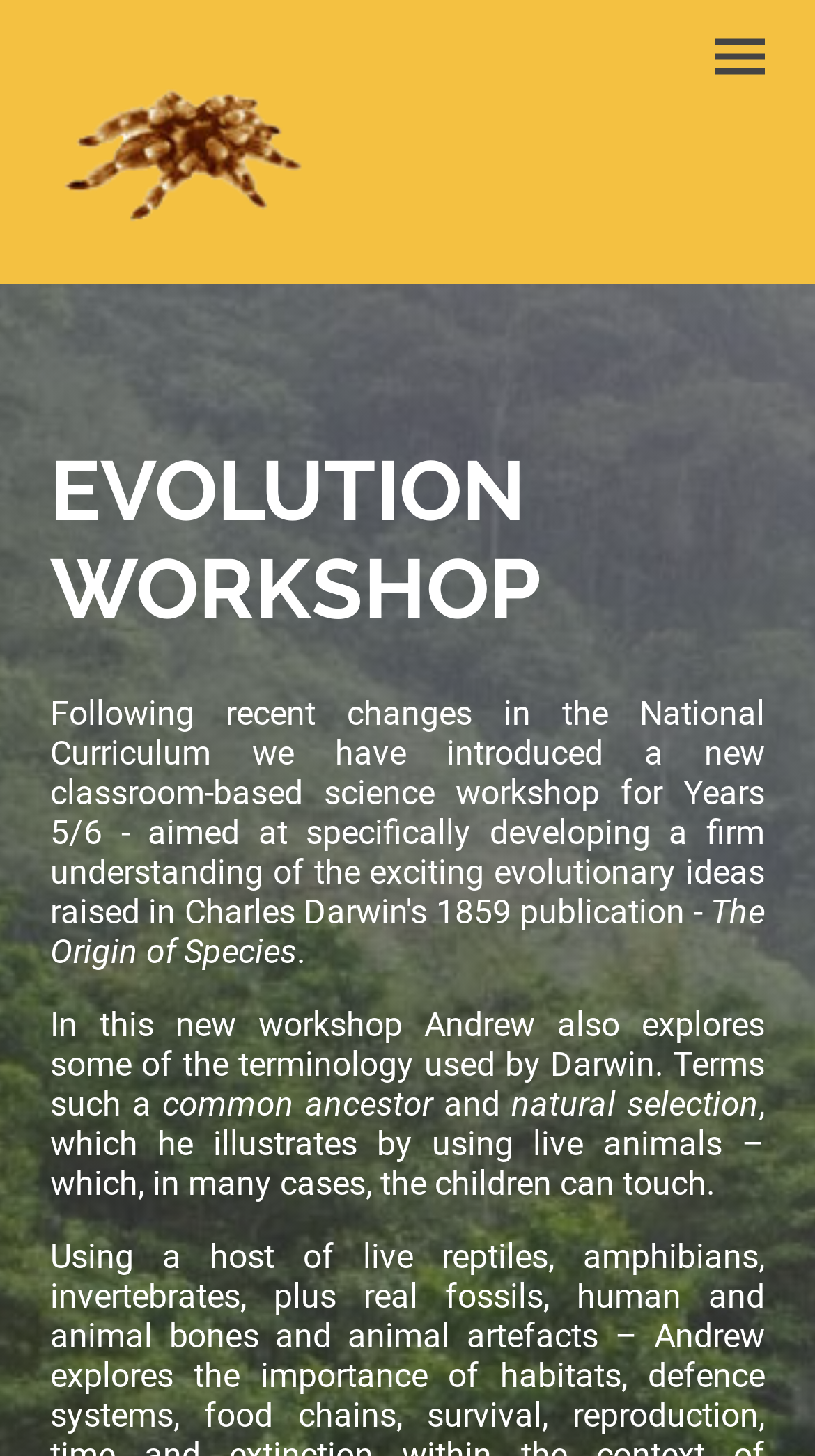Answer the following in one word or a short phrase: 
What is the name of the workshop?

Evolution Workshop